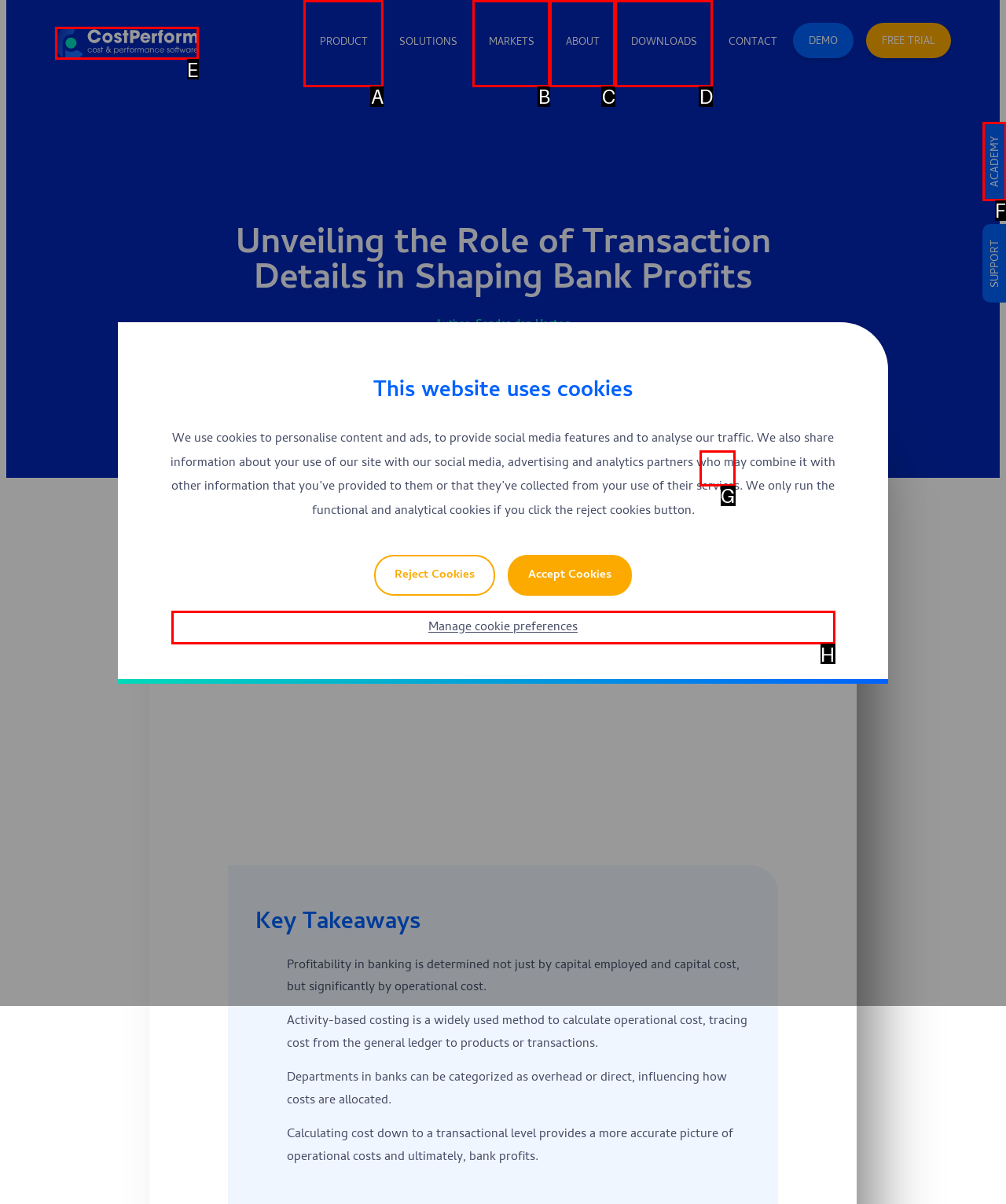Tell me the letter of the UI element I should click to accomplish the task: Search for something based on the choices provided in the screenshot.

None